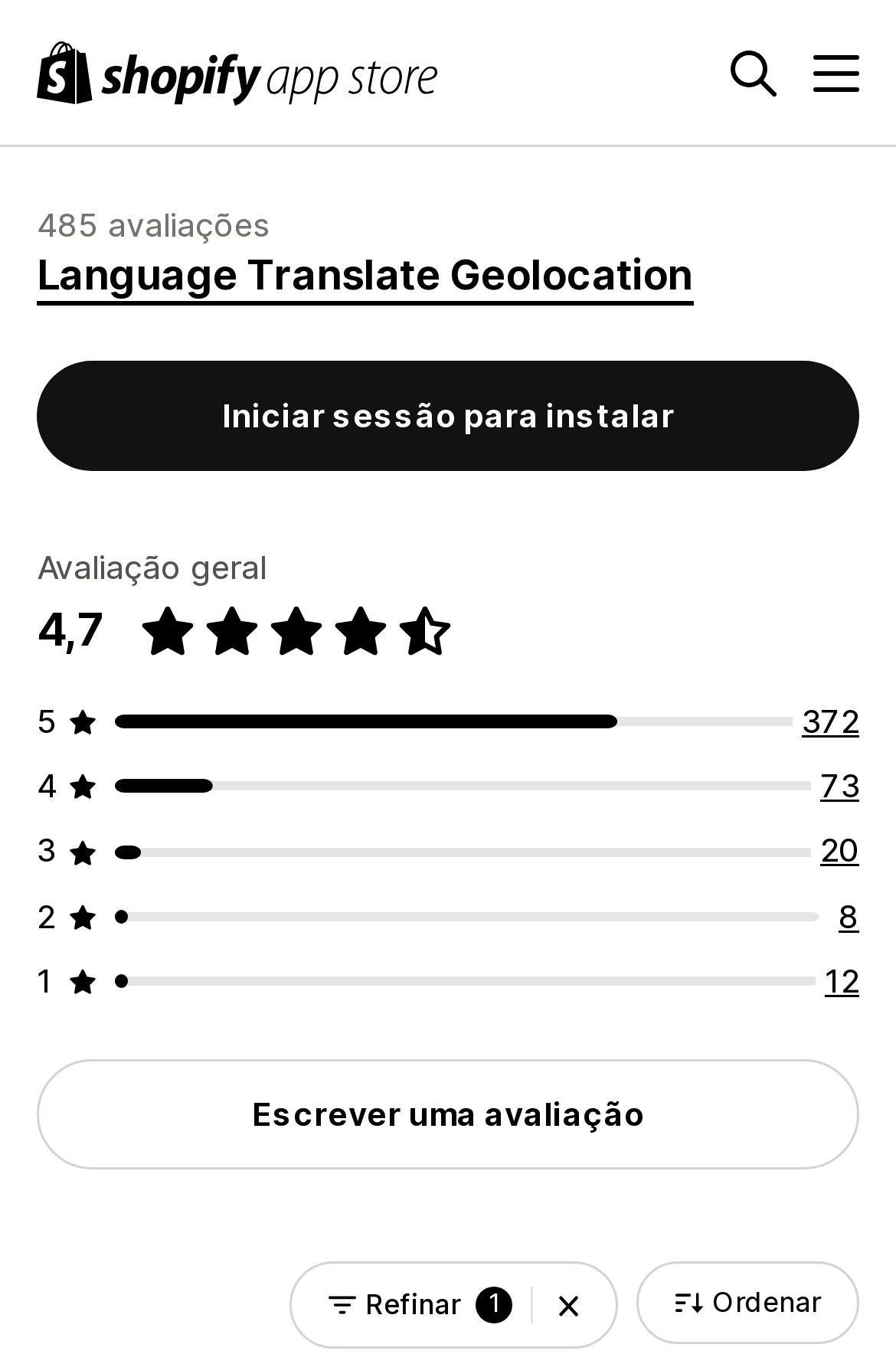Find and indicate the bounding box coordinates of the region you should select to follow the given instruction: "Read the article".

None